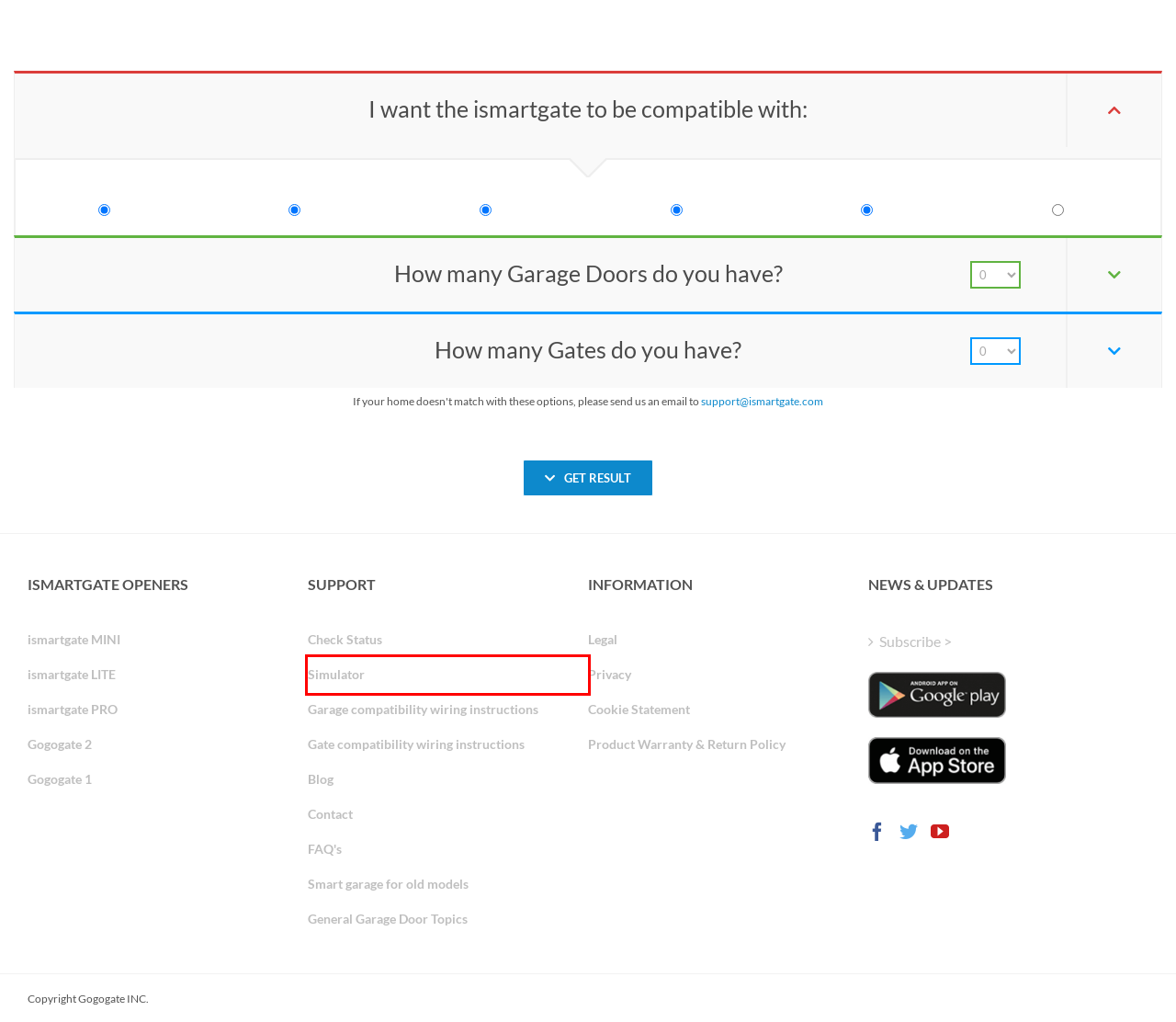You have a screenshot of a webpage with a red bounding box highlighting a UI element. Your task is to select the best webpage description that corresponds to the new webpage after clicking the element. Here are the descriptions:
A. Garage doors and gates general topics - ismartgate
B. iSmartgate PRO: gate & garage door opener - iSmartgate
C. Gogogate 1 - ismartgate
D. Warranty - ismartgate
E. iSmartgate MINI: gate & garage door opener - iSmartgate
F. Find the best smart garage door opener for your home - ismartgate
G. ‎iSmartgate Access on the App Store
H. ismartgate LITE - ismartgate

F